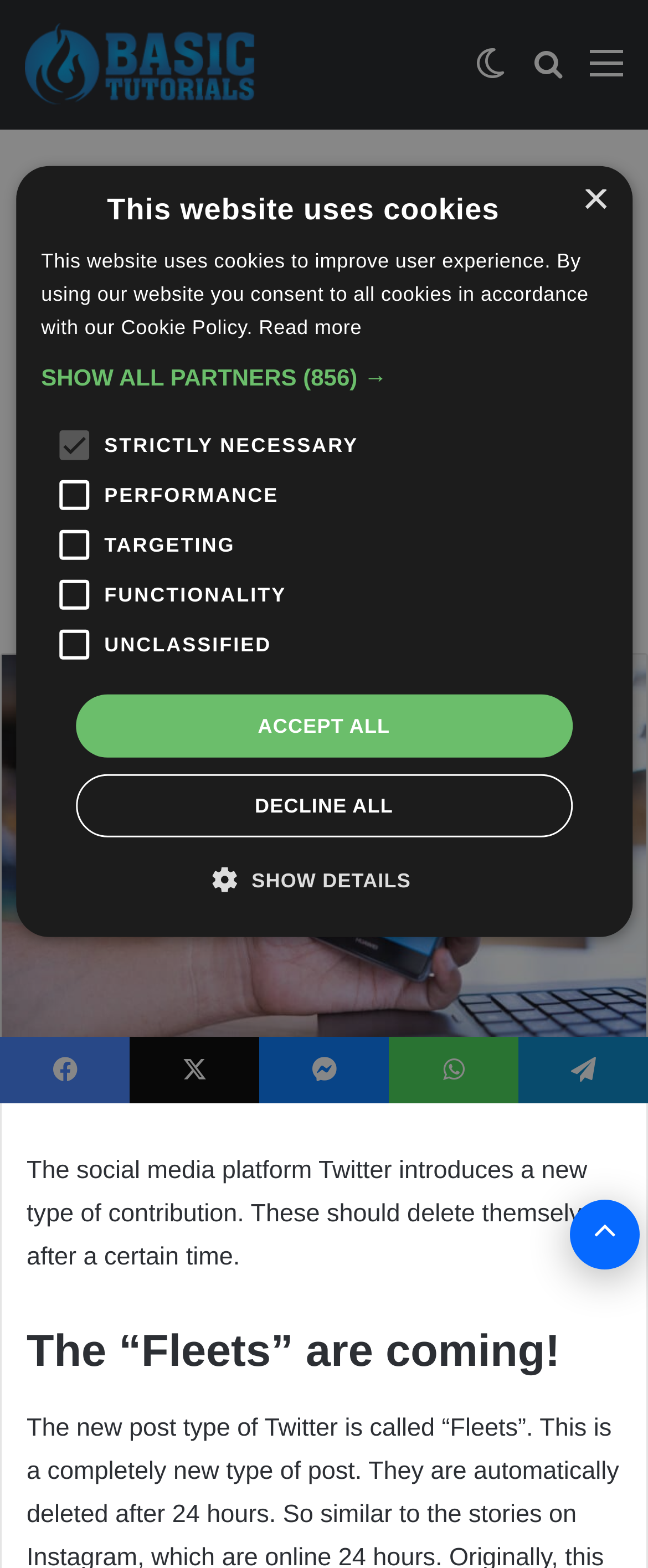Locate the bounding box coordinates of the element that needs to be clicked to carry out the instruction: "Go to the 'News' page". The coordinates should be given as four float numbers ranging from 0 to 1, i.e., [left, top, right, bottom].

[0.192, 0.107, 0.275, 0.123]